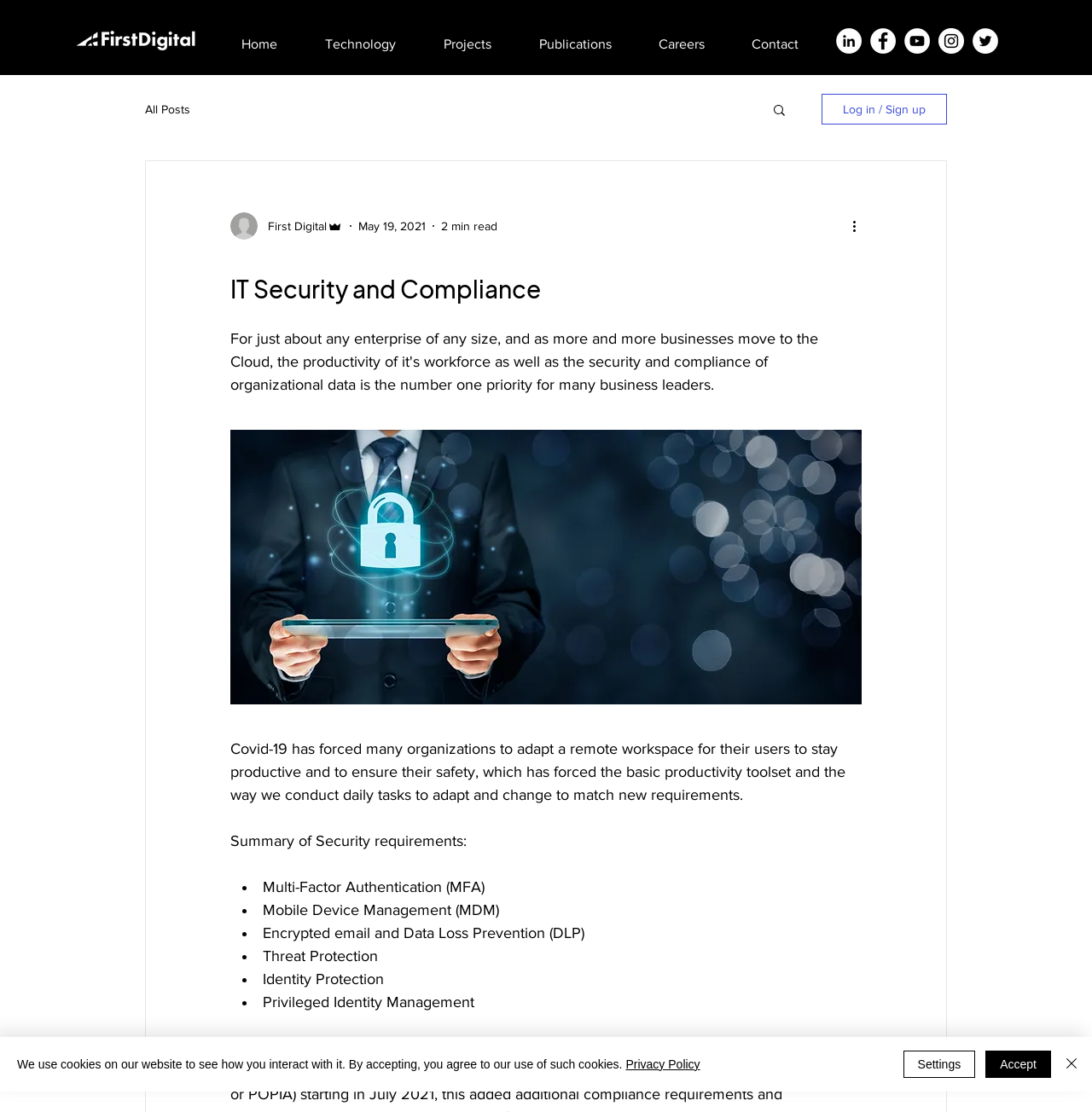Provide the bounding box coordinates of the section that needs to be clicked to accomplish the following instruction: "Visit the writer's profile."

[0.211, 0.191, 0.236, 0.215]